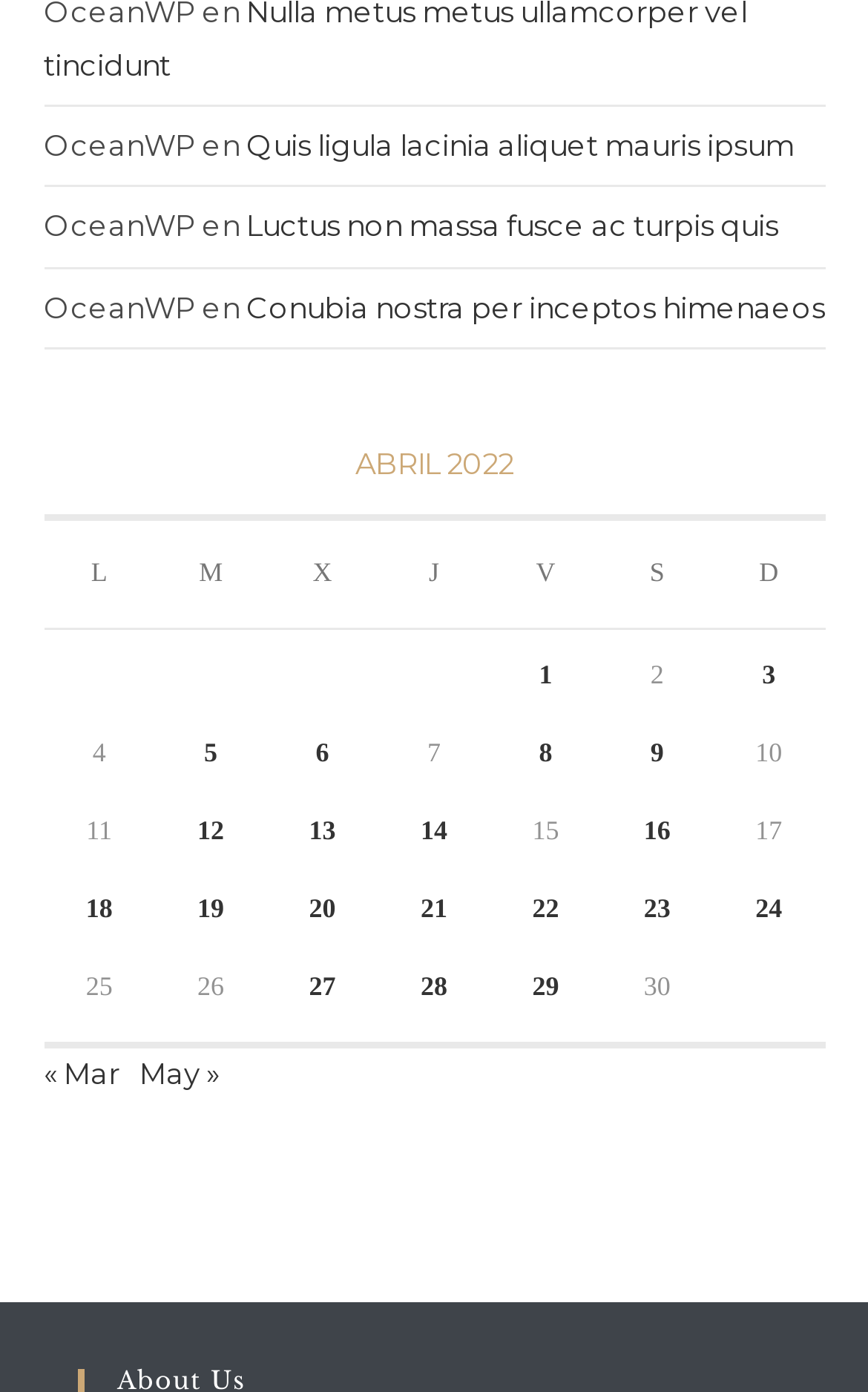Please find the bounding box coordinates of the element that you should click to achieve the following instruction: "Click on the link to view entries published on April 24, 2022". The coordinates should be presented as four float numbers between 0 and 1: [left, top, right, bottom].

[0.87, 0.642, 0.901, 0.664]